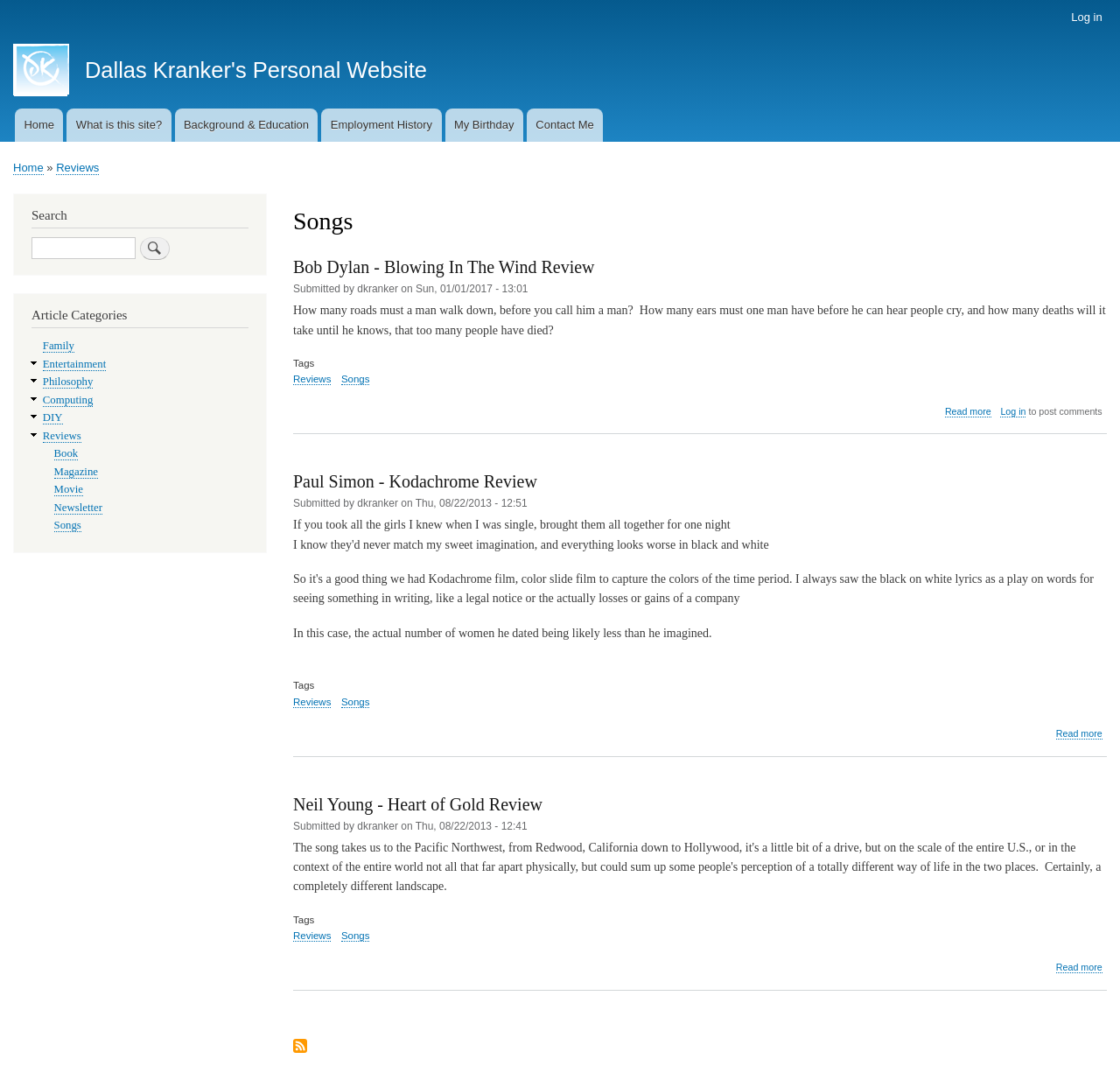What is the main content of the webpage?
Using the image, answer in one word or phrase.

Songs